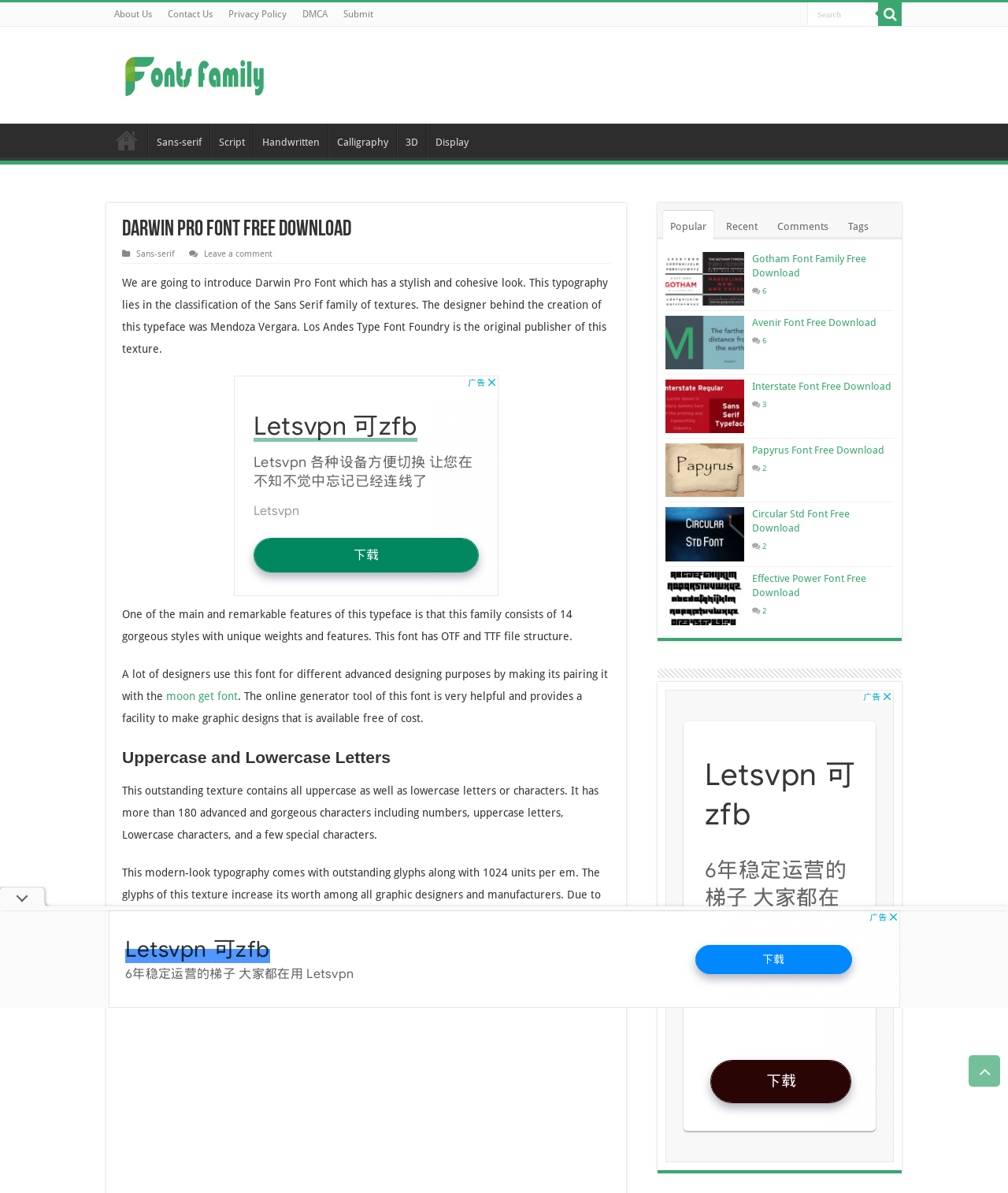What is the purpose of the online generator tool of this font?
Using the details from the image, give an elaborate explanation to answer the question.

The purpose of the online generator tool of this font can be found in the description which states that 'the online generator tool of this font is very helpful and provides a facility to make graphic designs that is available free of cost'.